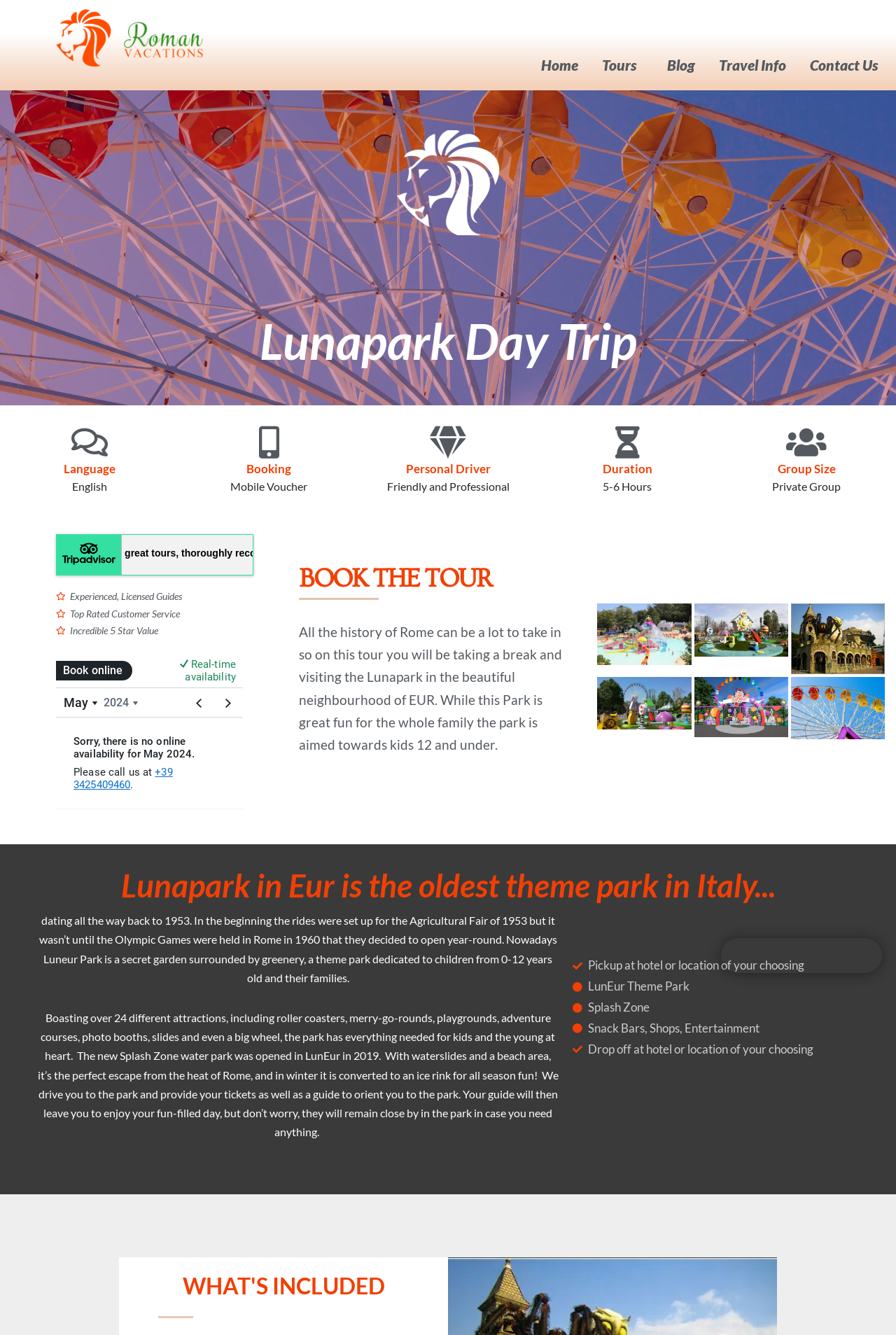Show the bounding box coordinates of the element that should be clicked to complete the task: "Click the 'Tripadvisor' link".

[0.07, 0.419, 0.129, 0.427]